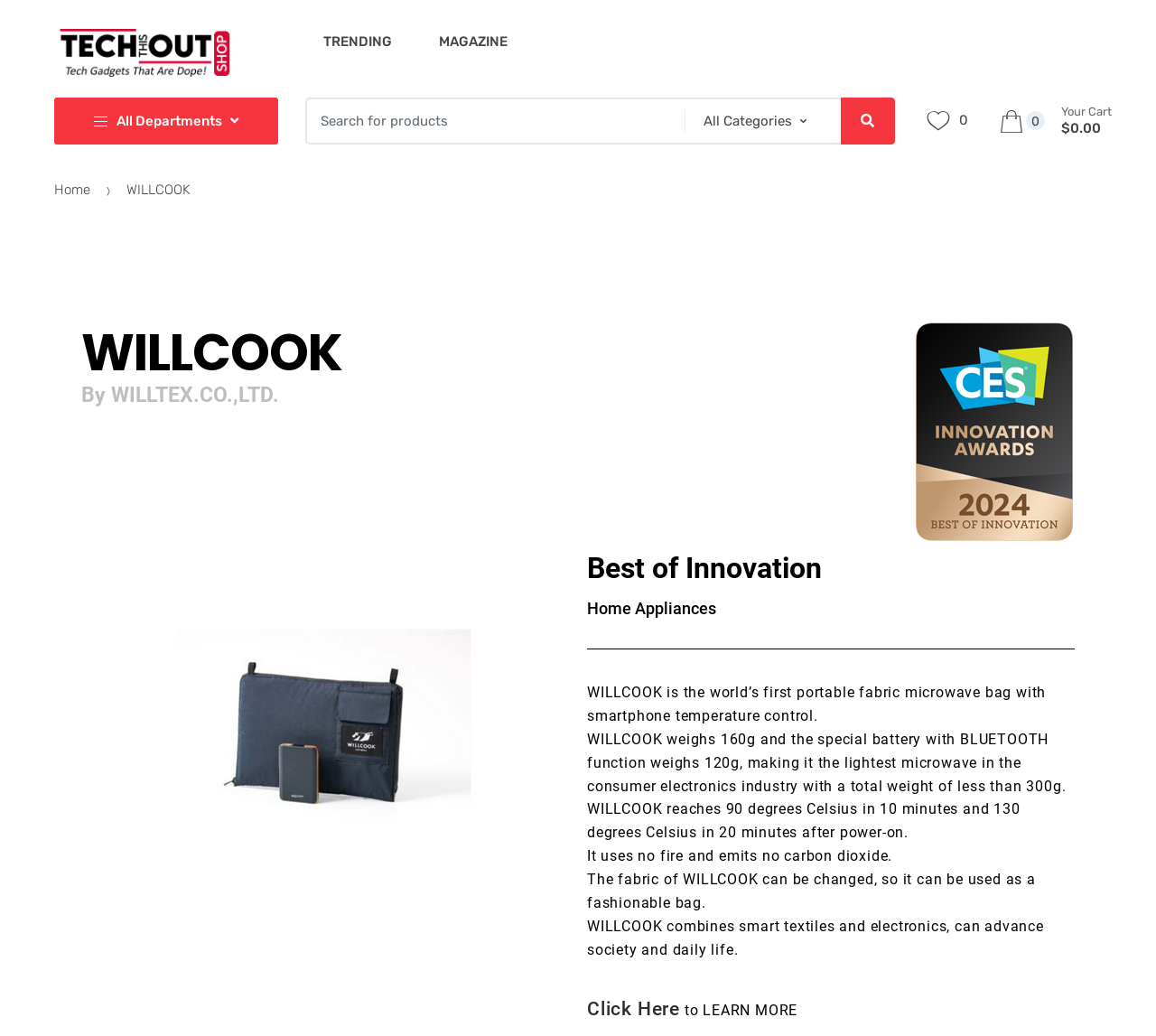Identify and provide the bounding box for the element described by: "Search".

[0.727, 0.094, 0.774, 0.139]